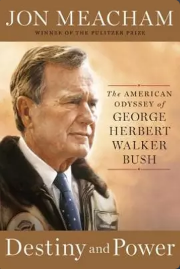Elaborate on all the key elements and details present in the image.

The image features the book cover of "Destiny and Power," authored by Jon Meacham, who is a Pulitzer Prize-winning writer. The cover prominently displays a portrait of George Herbert Walker Bush, showcasing him in a thoughtful pose, dressed in a classic jacket with a tie, suggesting a dignified and reflective demeanor. Below the portrait, the title "Destiny and Power" is displayed in an elegant font, accompanied by the subtitle "The American Odyssey of George Herbert Walker Bush," indicating the book's focus on the life and legacy of the 41st President of the United States. The background is subtle, enhancing the overall tone of the cover while emphasizing the figure's importance in American history.